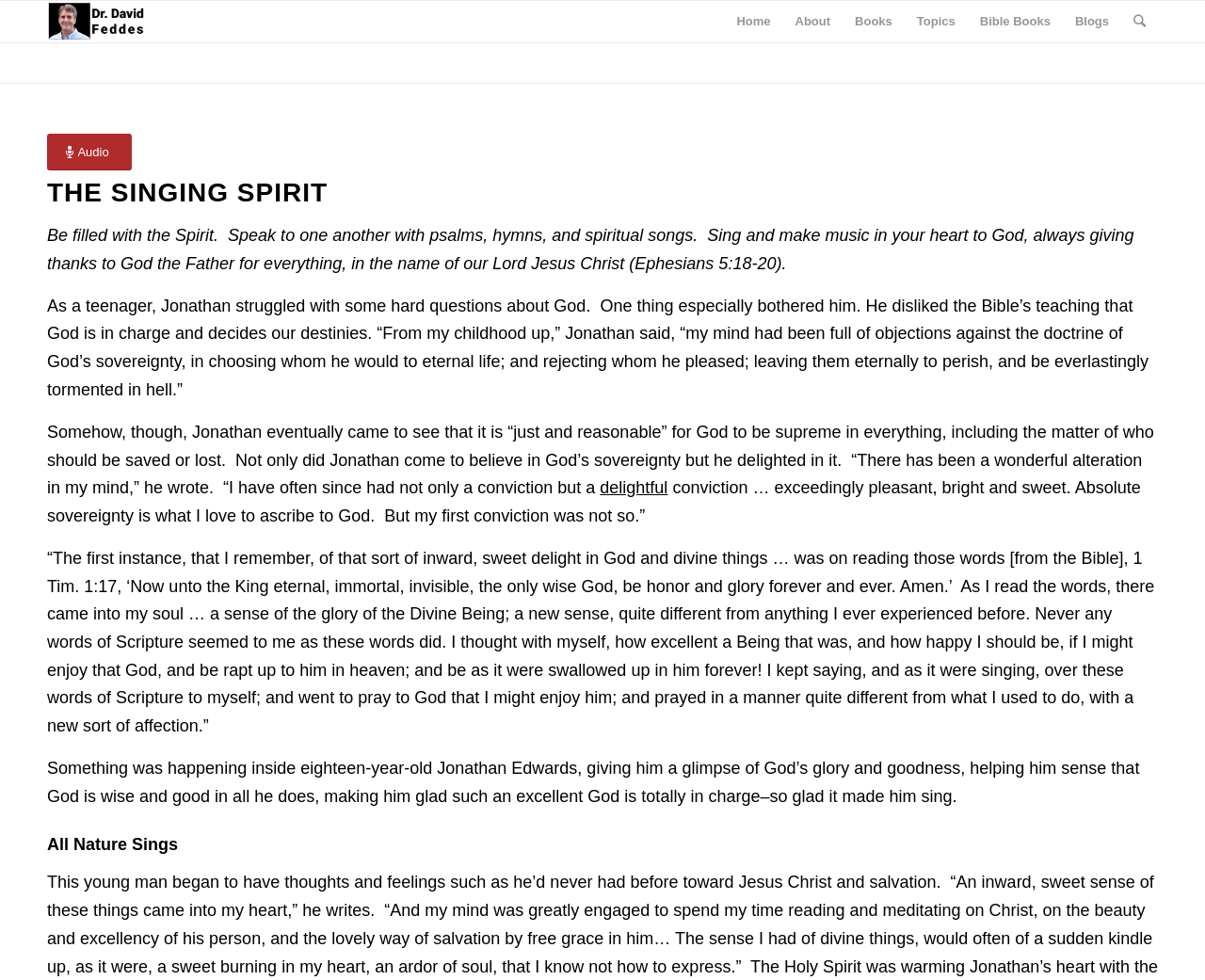Locate the bounding box coordinates of the segment that needs to be clicked to meet this instruction: "Click on the 'Audio' link".

[0.039, 0.136, 0.109, 0.173]